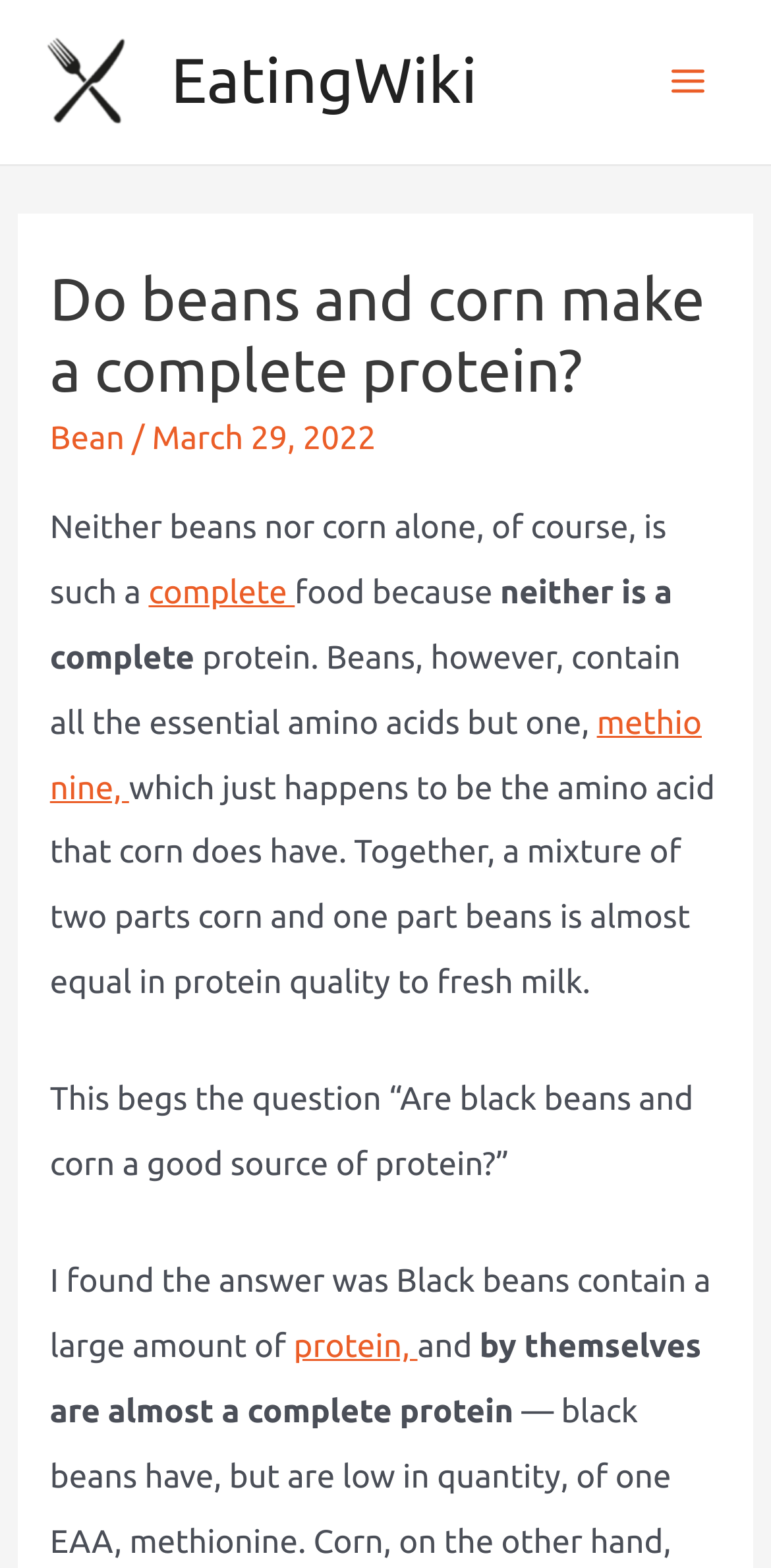Identify the bounding box for the element characterized by the following description: "EatingWiki".

[0.222, 0.029, 0.619, 0.075]